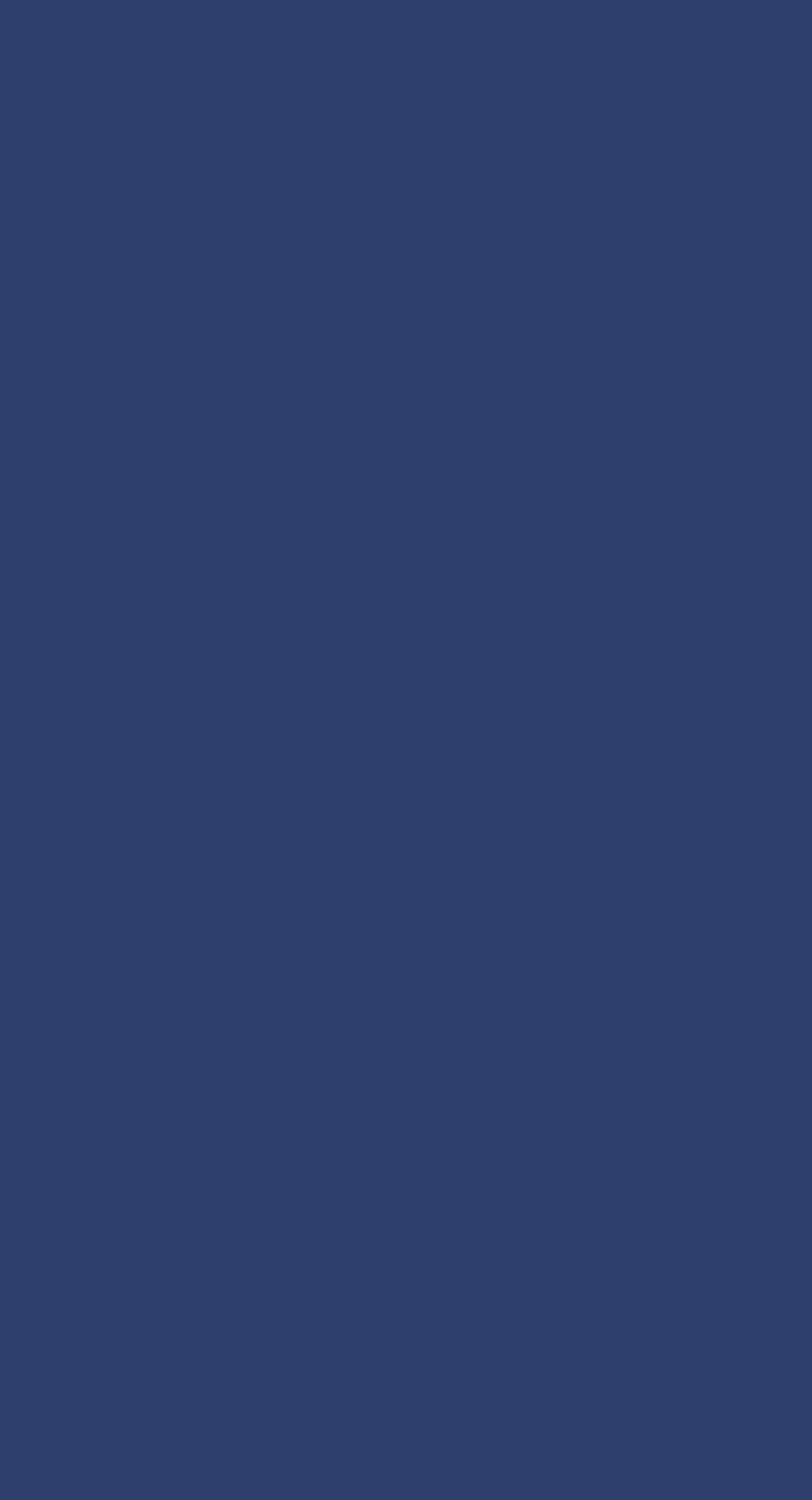Pinpoint the bounding box coordinates for the area that should be clicked to perform the following instruction: "Click on the Facebook link".

[0.232, 0.232, 0.253, 0.253]